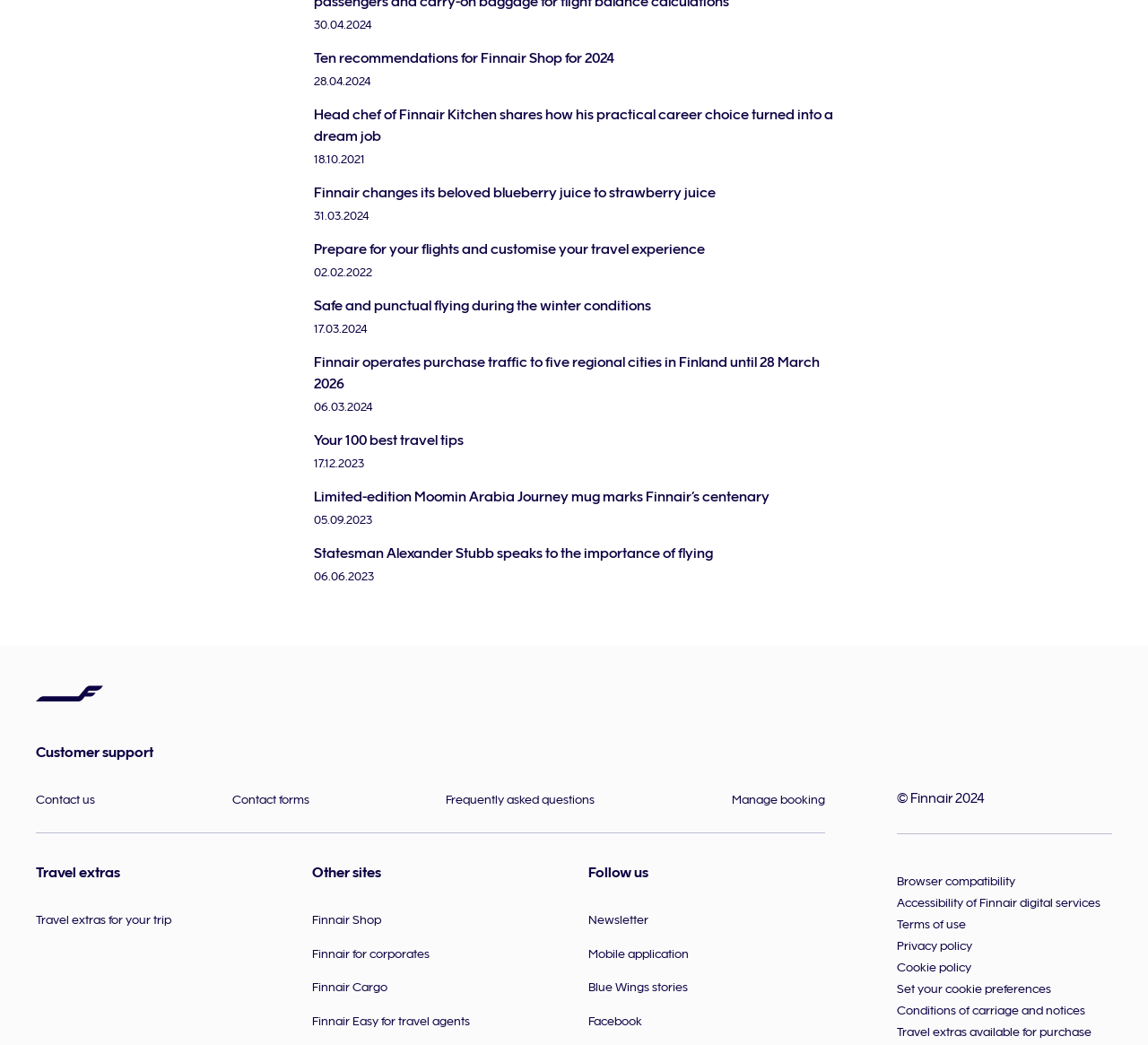What is the last link in the 'Other sites' section?
Offer a detailed and full explanation in response to the question.

I looked at the 'Other sites' section and found that the last link is 'Finnair Easy for travel agents', which is located at the bottom of the section.